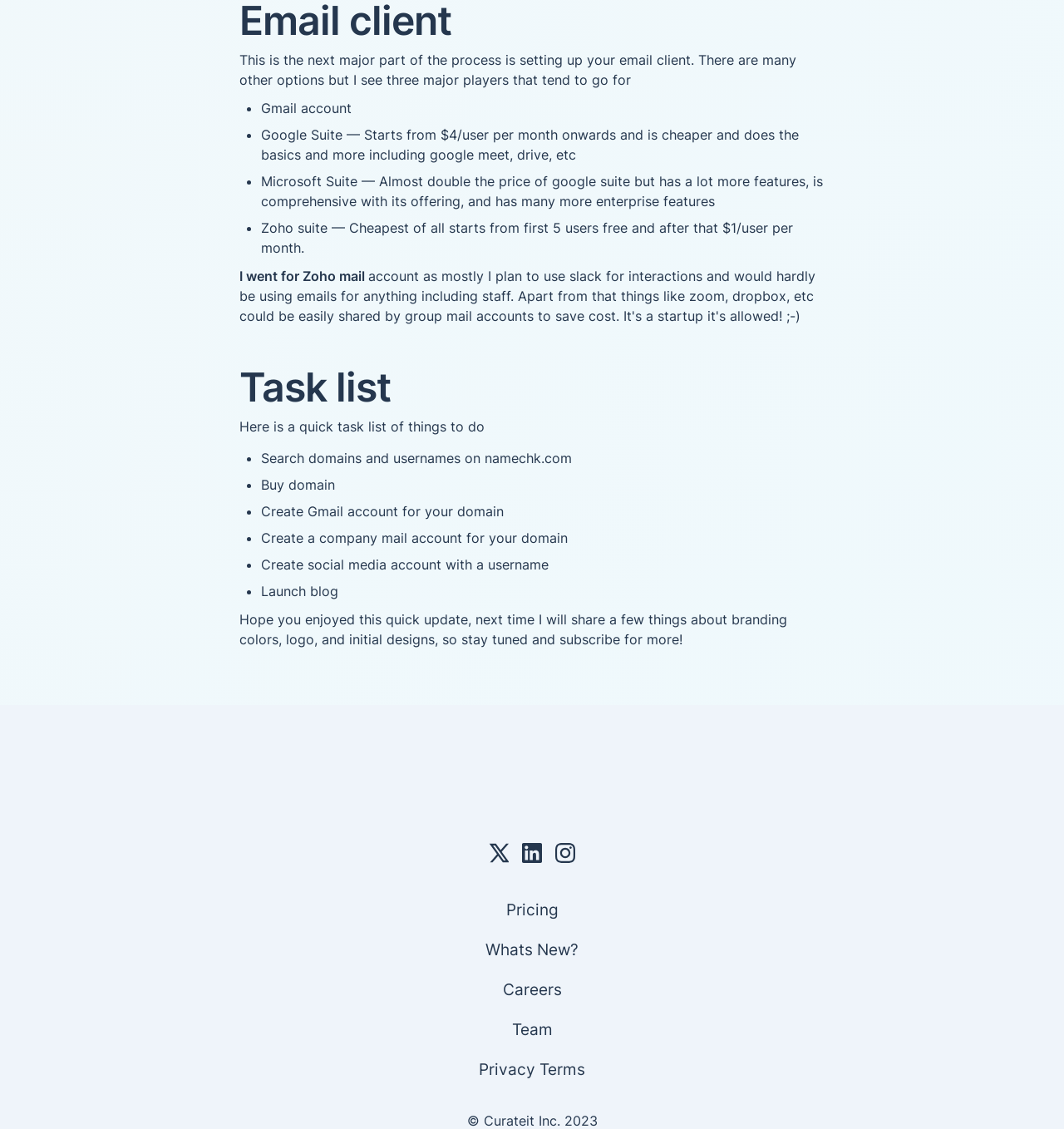Refer to the screenshot and answer the following question in detail:
What is the cheapest email suite option mentioned?

According to the text, Zoho suite is the cheapest option, starting from the first 5 users free and then $1/user per month.